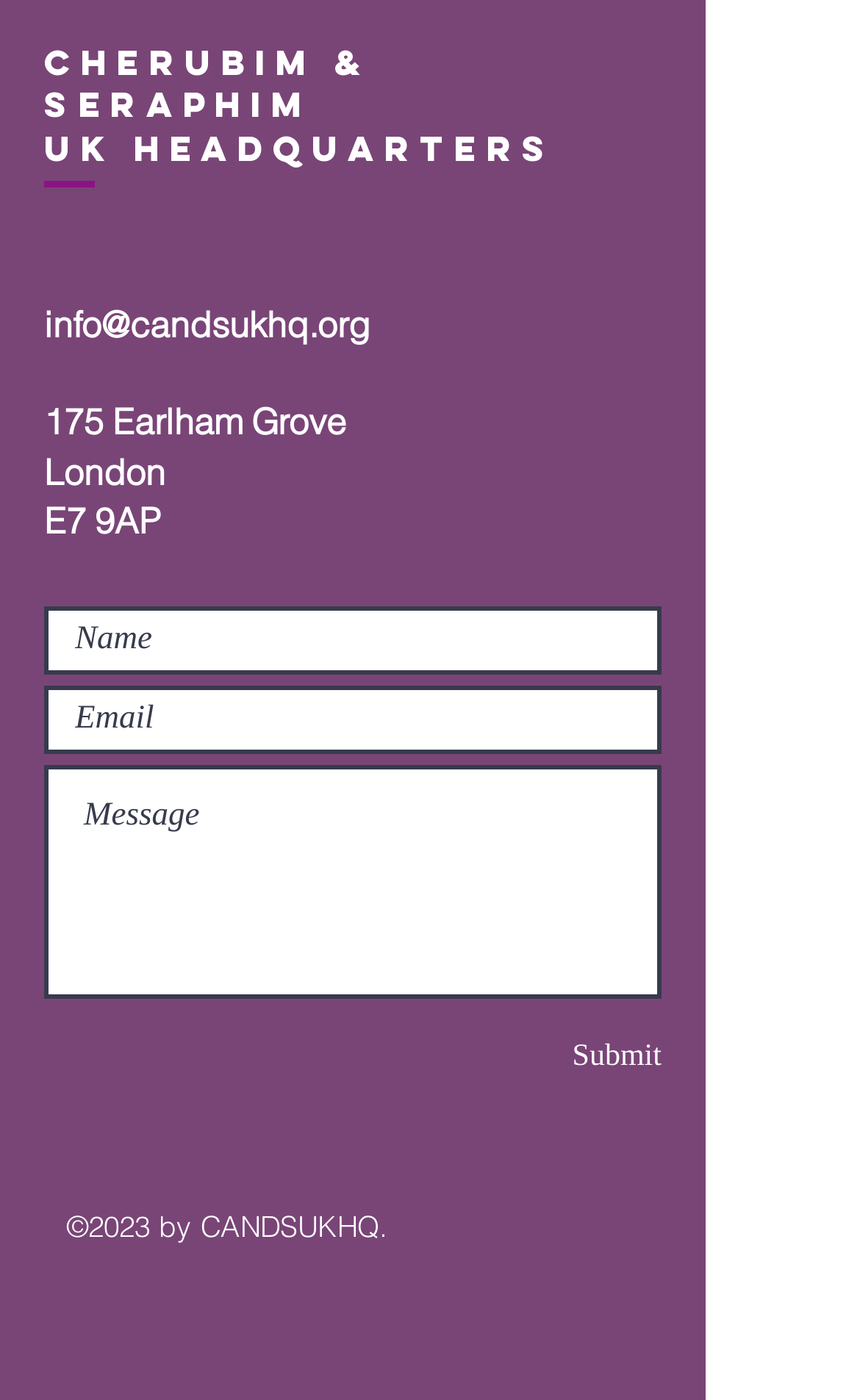Determine the bounding box coordinates of the region that needs to be clicked to achieve the task: "Click the submit button".

[0.462, 0.729, 0.769, 0.784]